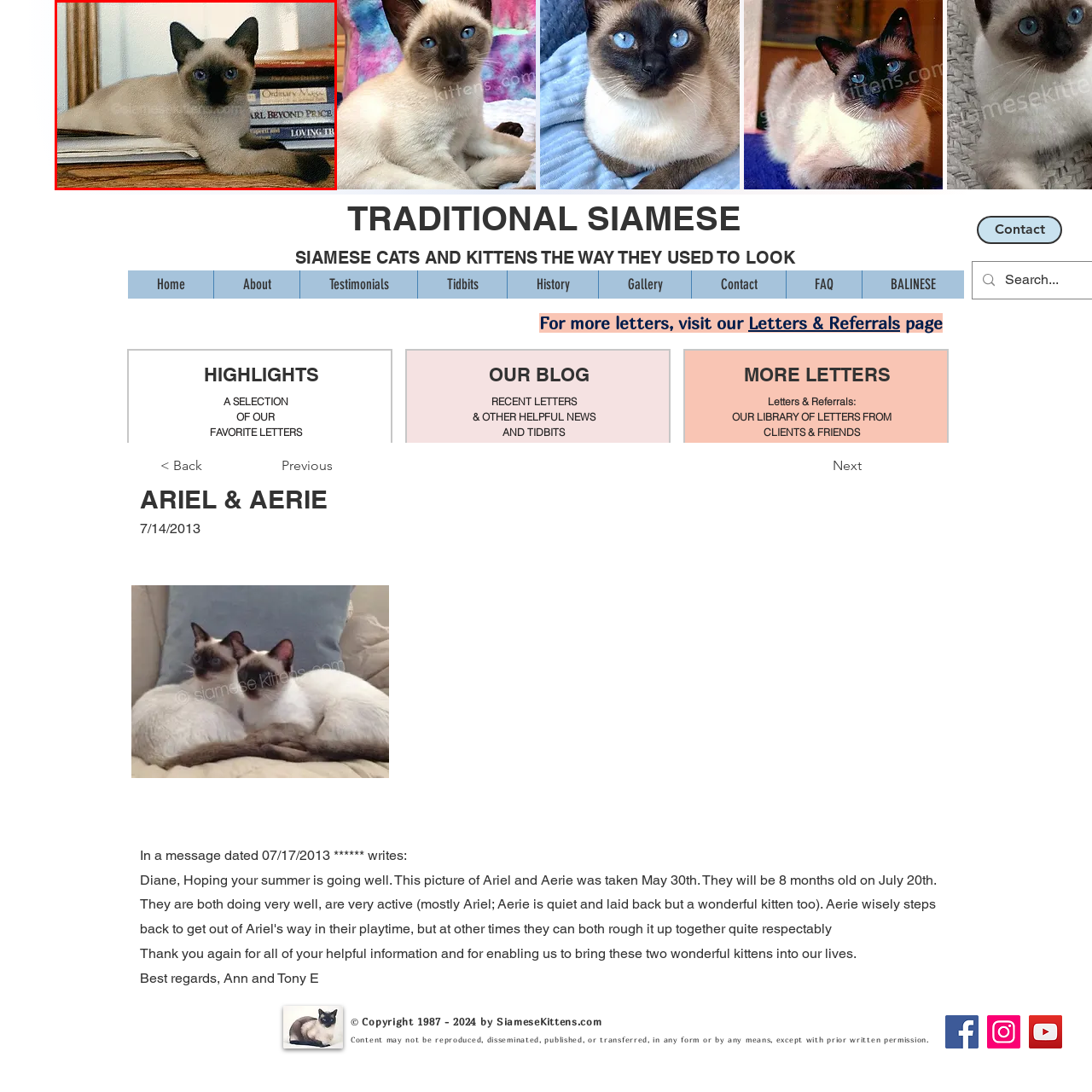Please examine the section highlighted with a blue border and provide a thorough response to the following question based on the visual information: 
What is the kitten lounging on?

The caption describes the kitten as comfortably lounging on a pile of books, which suggests a cozy and intellectual atmosphere.